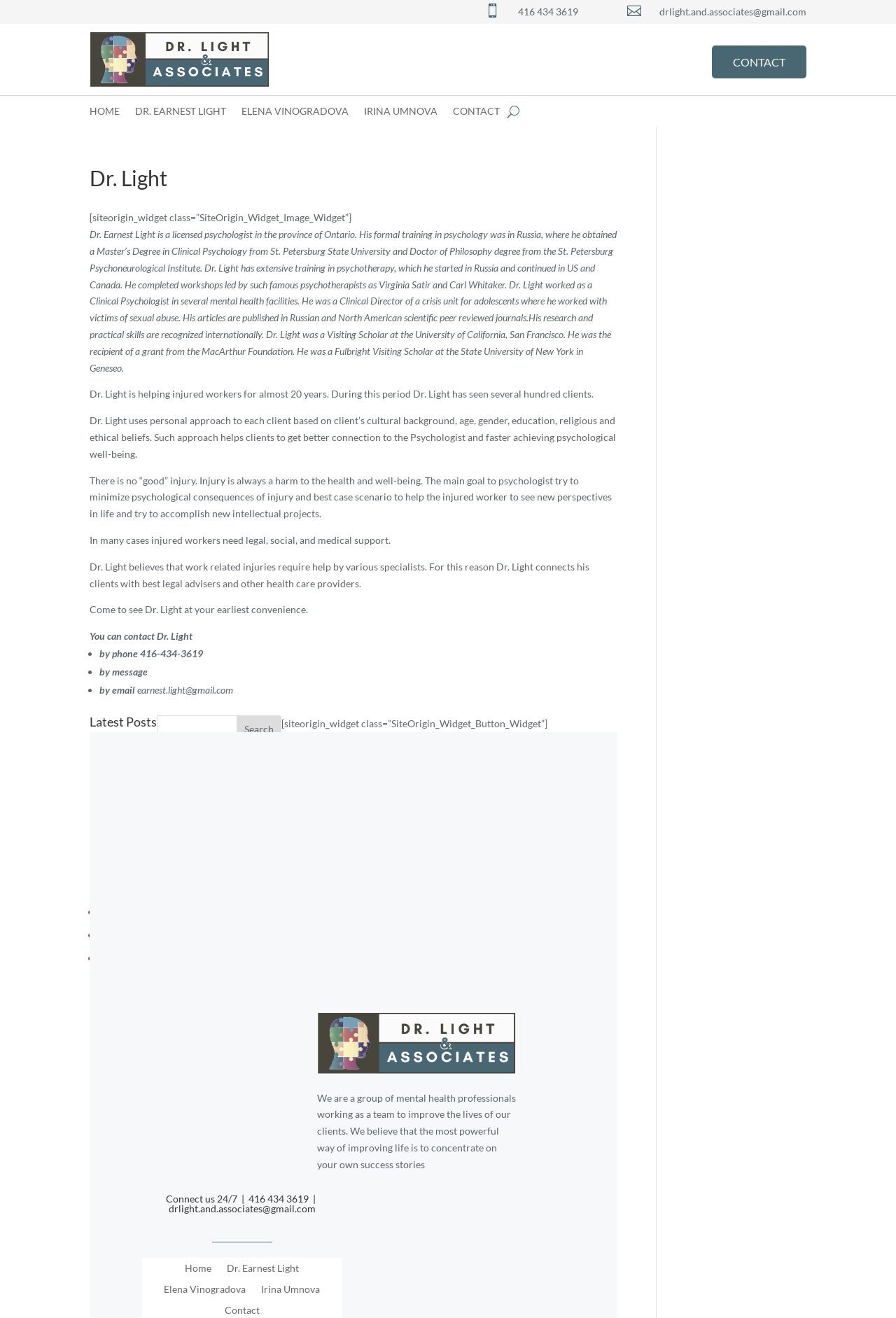Review the image closely and give a comprehensive answer to the question: What is the name of the psychologist mentioned in the 'Recent Posts' section?

The 'Recent Posts' section lists several links to posts, including one titled 'Dr. Earnest Light', which suggests that Dr. Light is the psychologist being referred to.